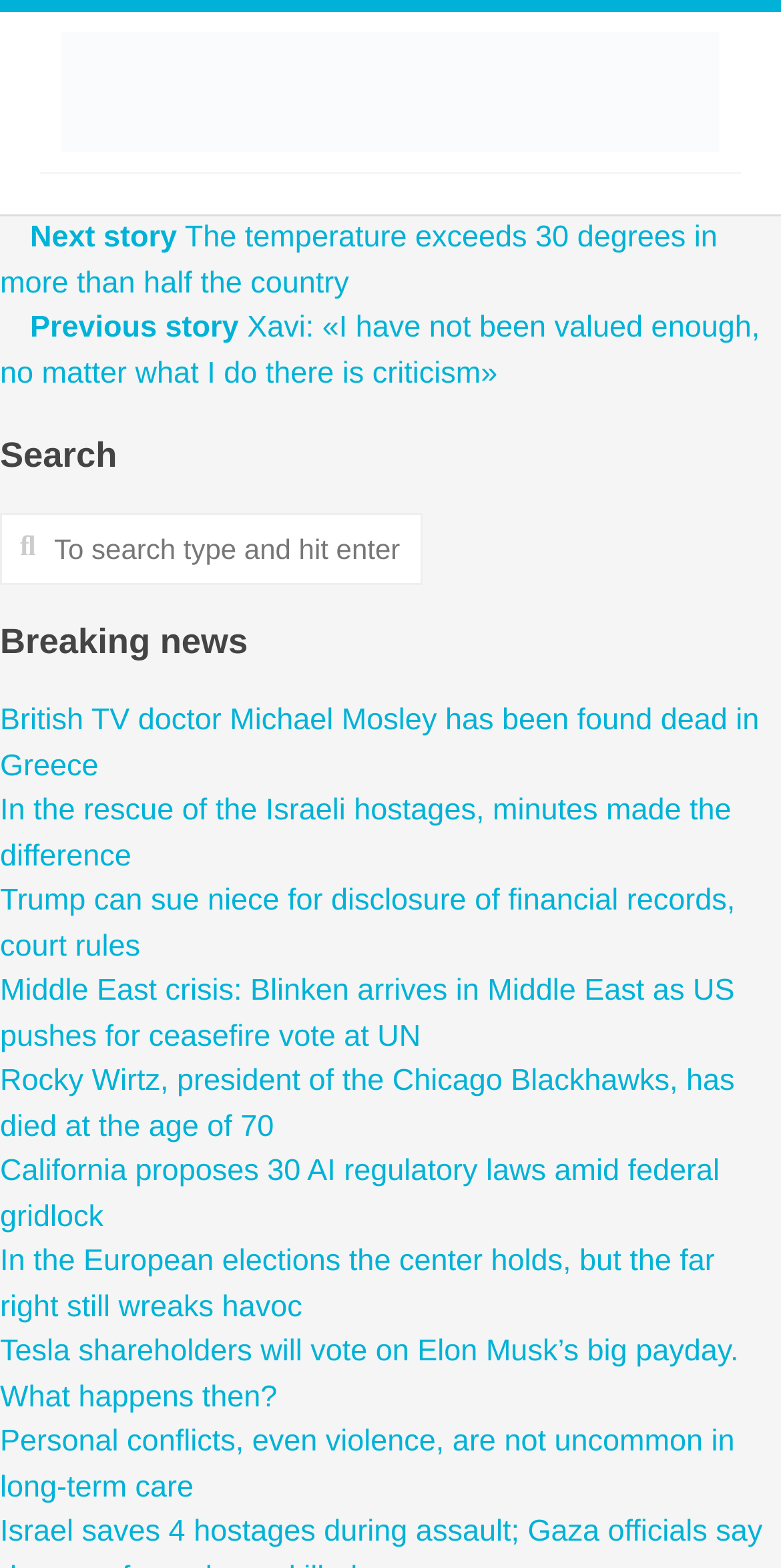Locate the bounding box coordinates of the clickable region necessary to complete the following instruction: "View the breaking news". Provide the coordinates in the format of four float numbers between 0 and 1, i.e., [left, top, right, bottom].

[0.0, 0.395, 1.0, 0.424]